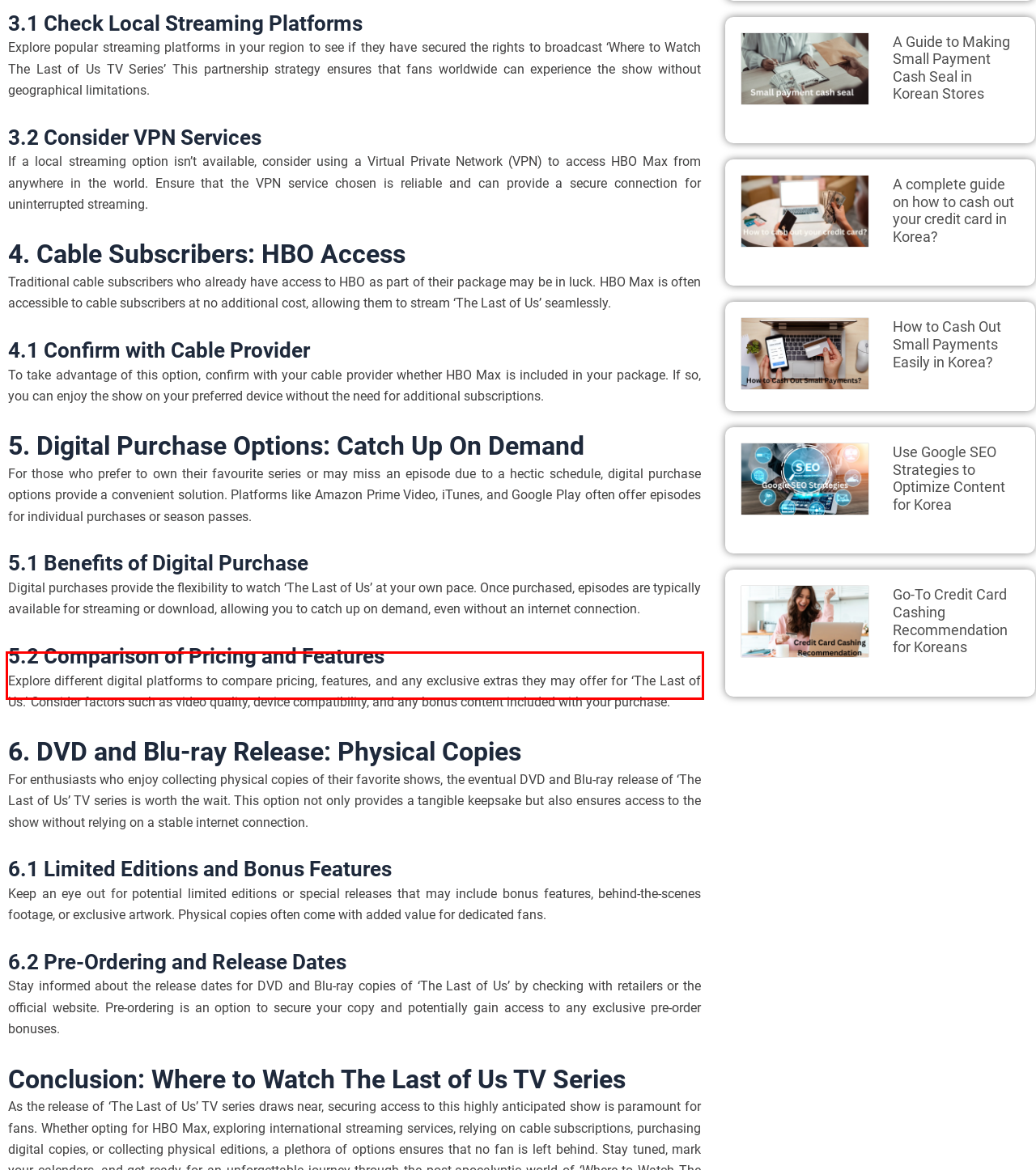Please use OCR to extract the text content from the red bounding box in the provided webpage screenshot.

Explore different digital platforms to compare pricing, features, and any exclusive extras they may offer for ‘The Last of Us.’ Consider factors such as video quality, device compatibility, and any bonus content included with your purchase.